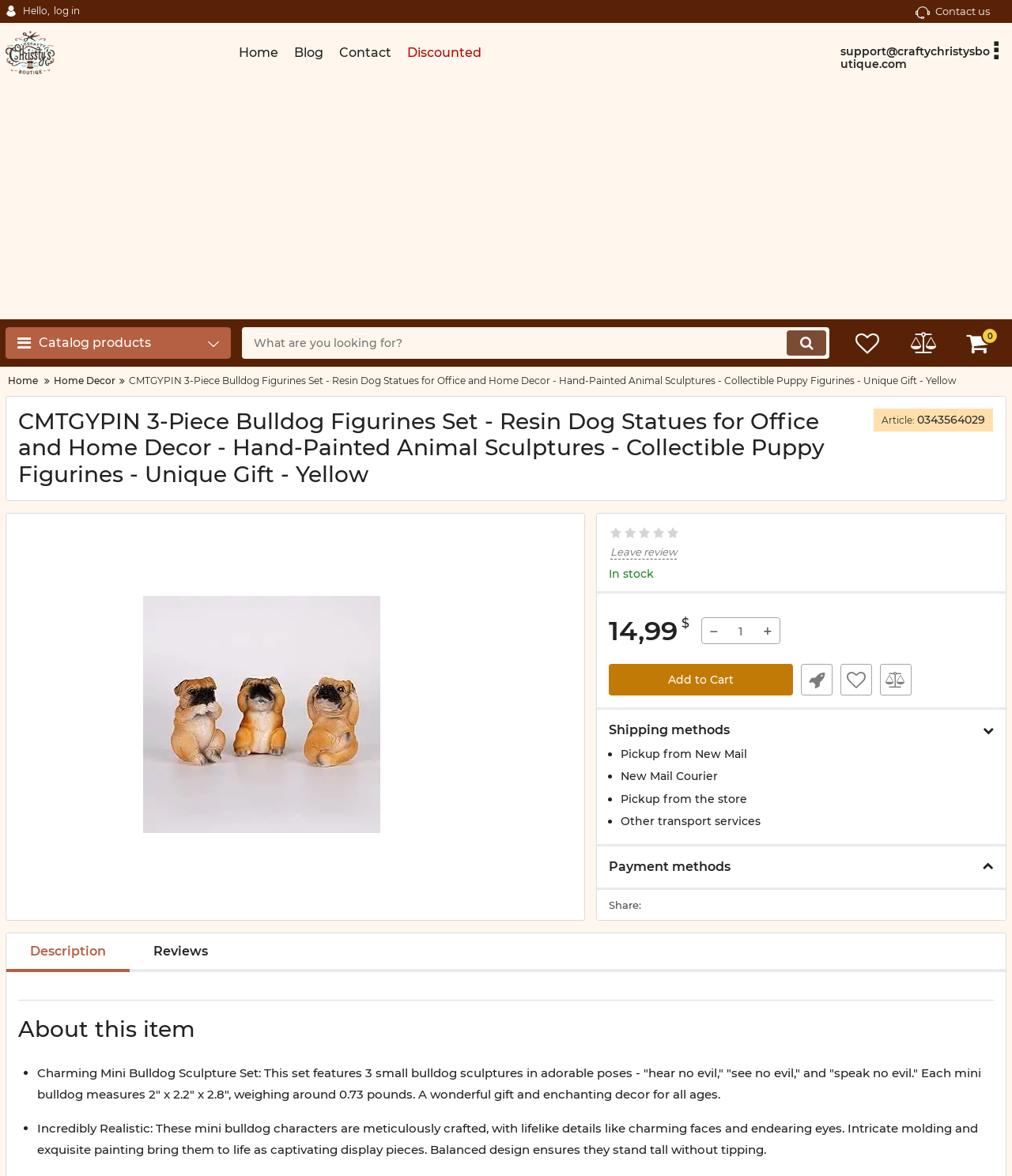What is the price of the product?
Using the visual information, reply with a single word or short phrase.

$14.99